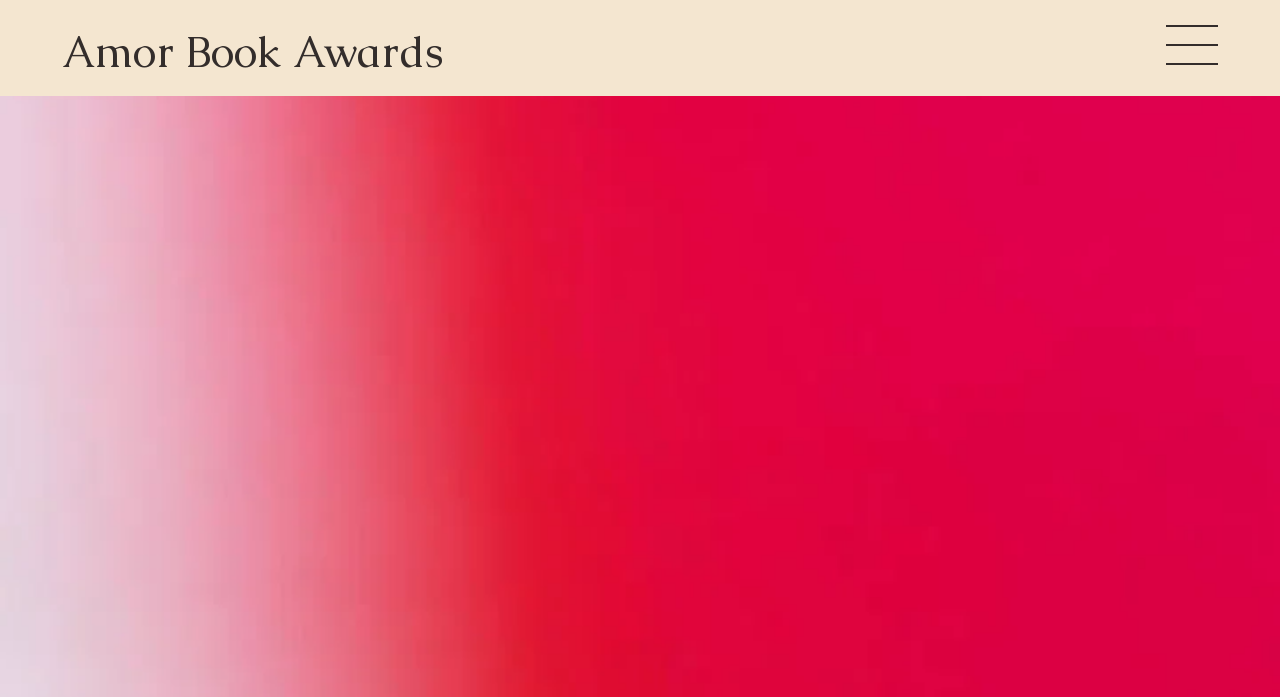Using the element description provided, determine the bounding box coordinates in the format (top-left x, top-left y, bottom-right x, bottom-right y). Ensure that all values are floating point numbers between 0 and 1. Element description: Amor Book Awards

[0.048, 0.034, 0.347, 0.115]